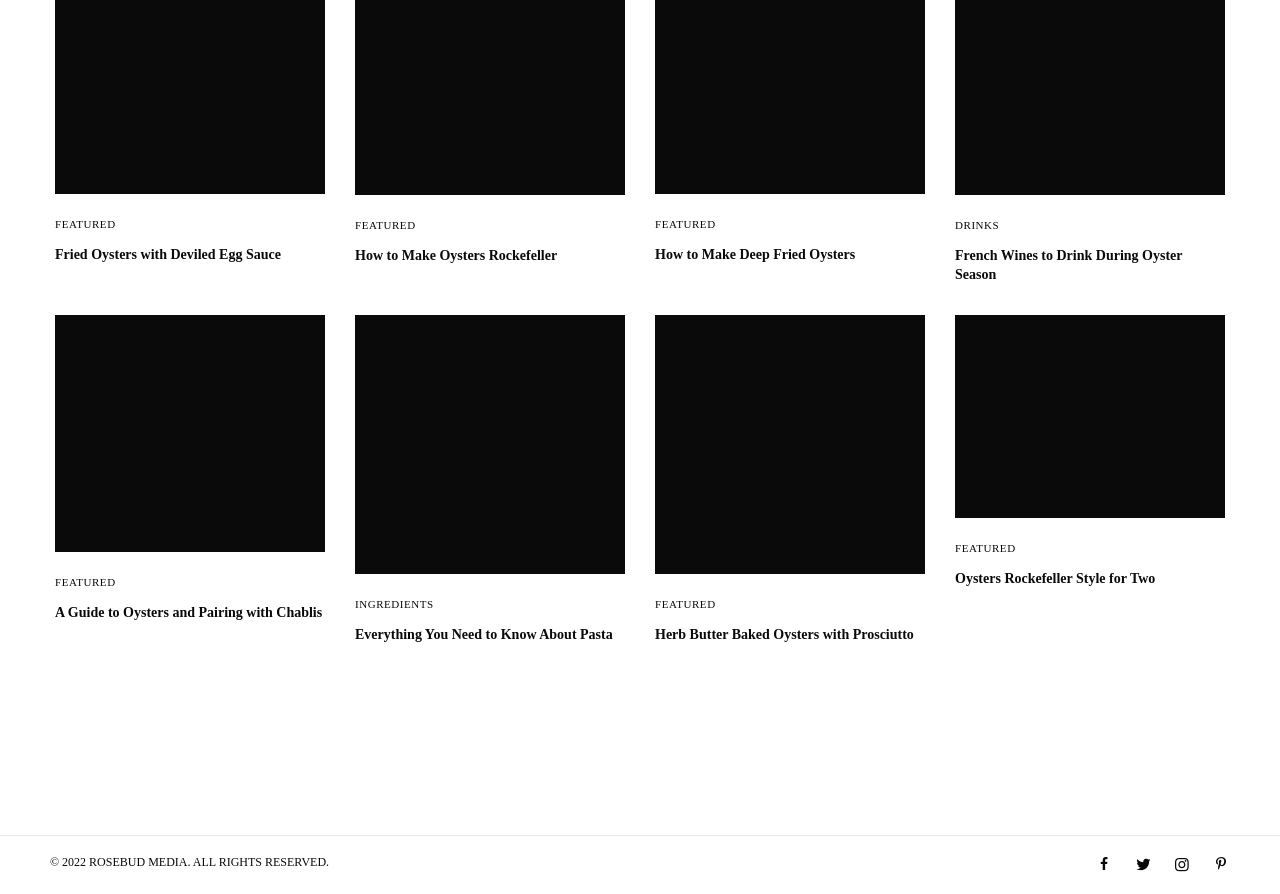Please determine the bounding box coordinates of the section I need to click to accomplish this instruction: "Click on 'Fried Oysters with Deviled Egg Sauce'".

[0.043, 0.274, 0.254, 0.296]